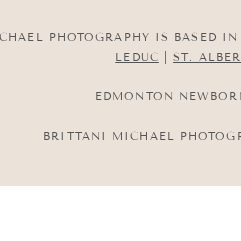What type of photography does Brittani Michael specialize in?
Refer to the image and give a detailed answer to the query.

The phrase 'EDMONTON NEWBORN PHOTOGRAPHER' is highlighted in the image, indicating that Brittani Michael Photography specializes in newborn photography.